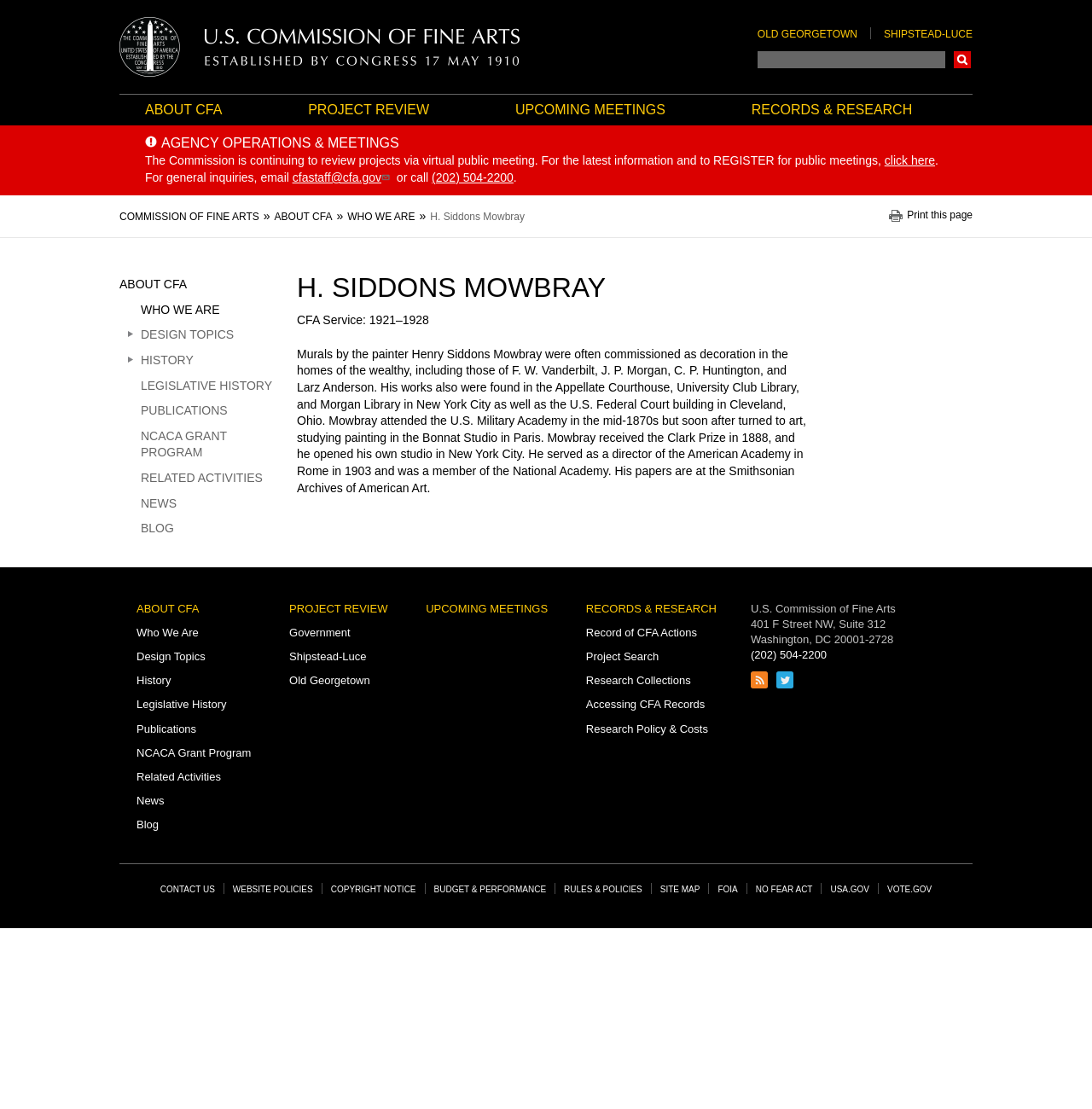Find and specify the bounding box coordinates that correspond to the clickable region for the instruction: "Print this page".

[0.814, 0.19, 0.891, 0.2]